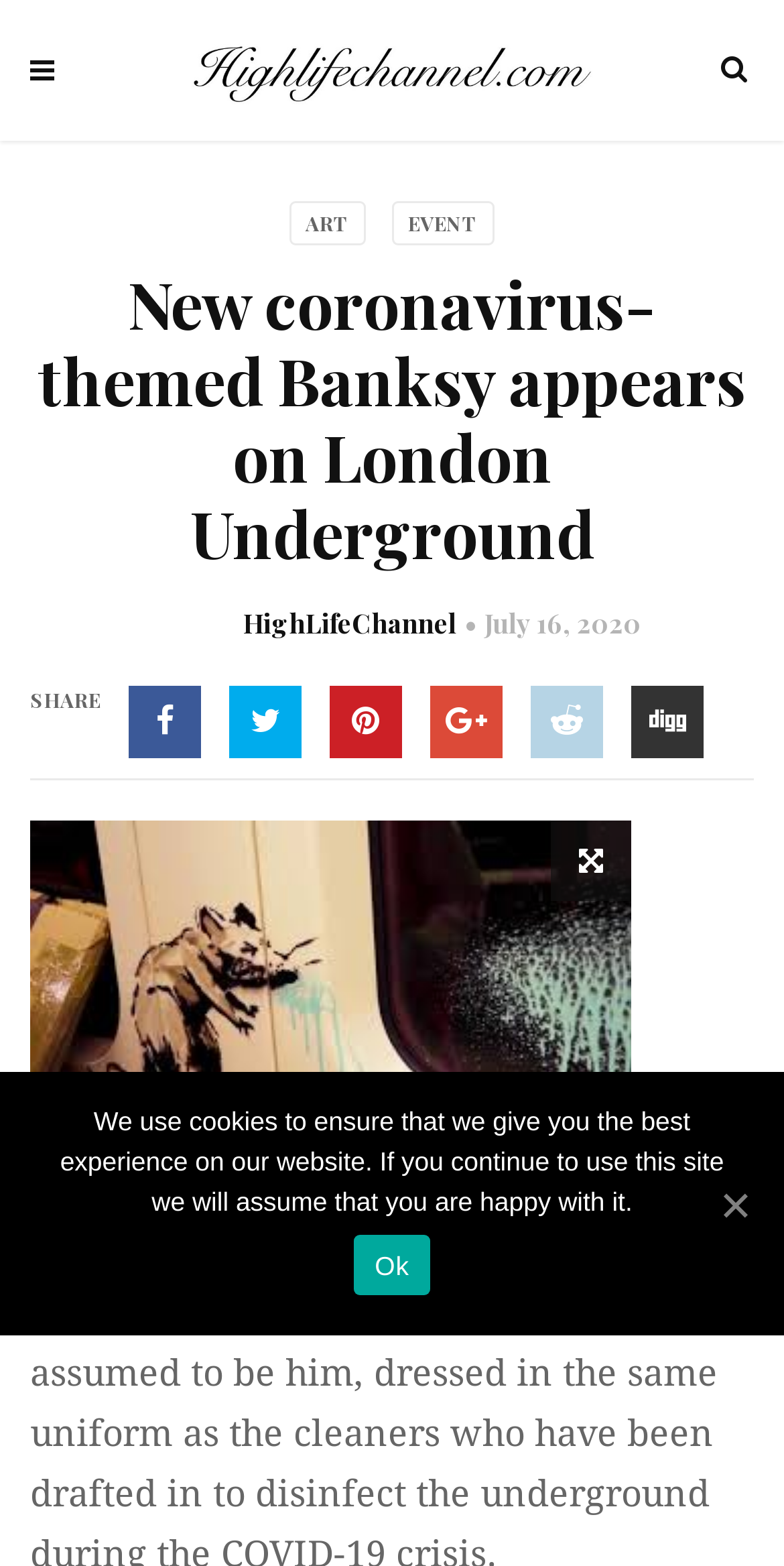Find the bounding box coordinates of the element you need to click on to perform this action: 'View ART category'. The coordinates should be represented by four float values between 0 and 1, in the format [left, top, right, bottom].

[0.369, 0.128, 0.467, 0.157]